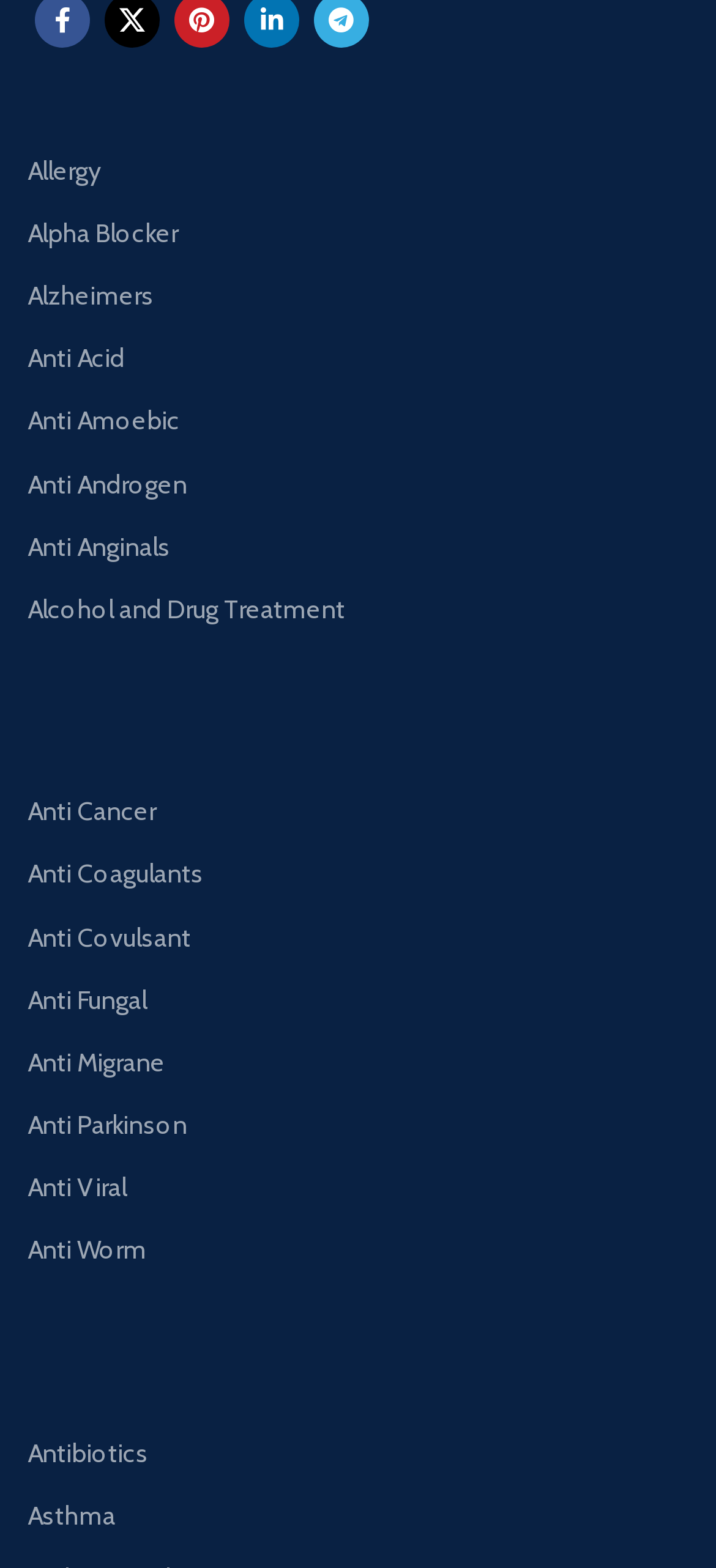Please analyze the image and give a detailed answer to the question:
How many categories of medications are listed?

I counted the number of links on the webpage, and there are 20 categories of medications listed, ranging from 'Allergy' to 'Asthma'.